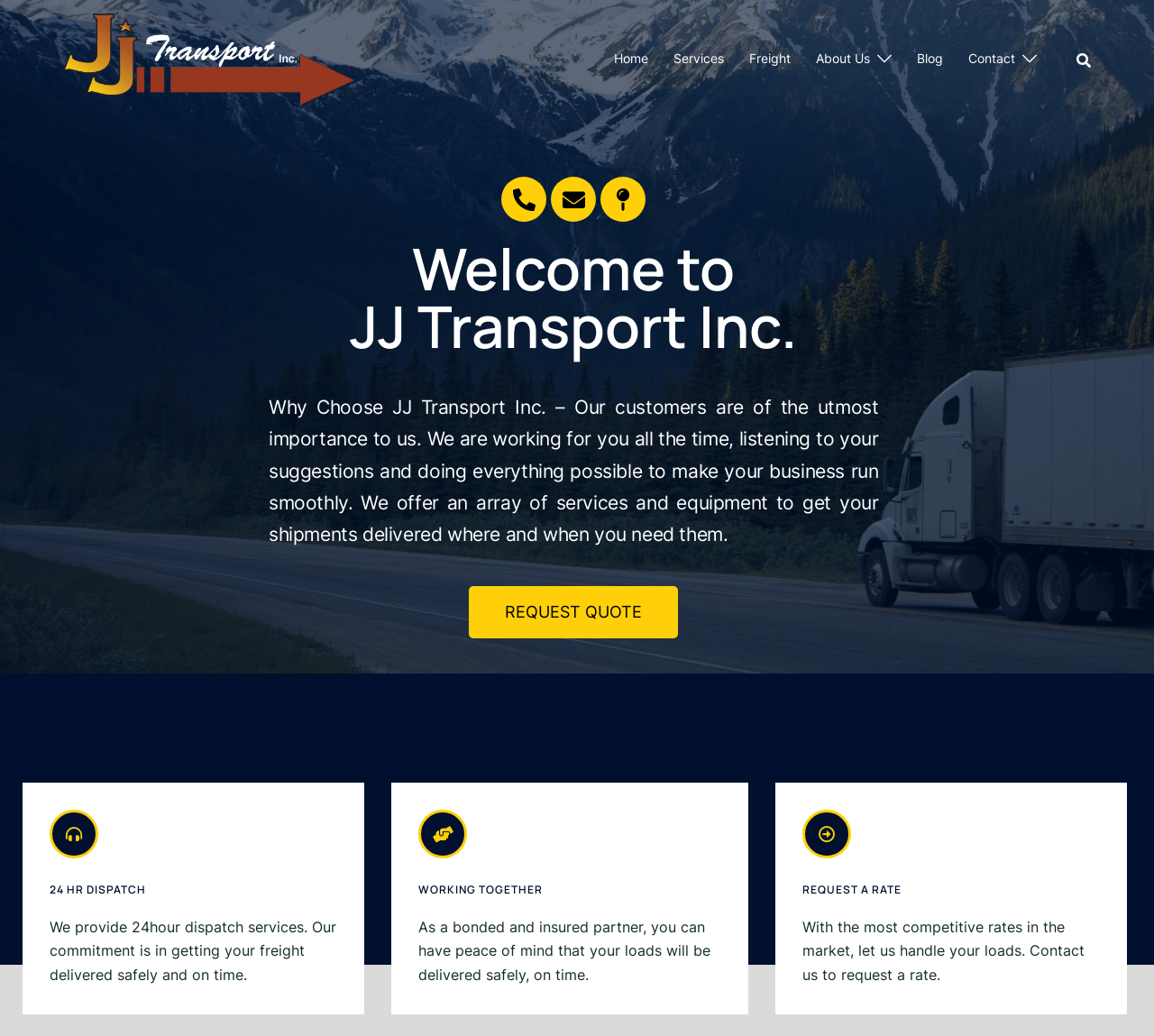Pinpoint the bounding box coordinates of the clickable element to carry out the following instruction: "View the Services page."

[0.584, 0.046, 0.627, 0.066]